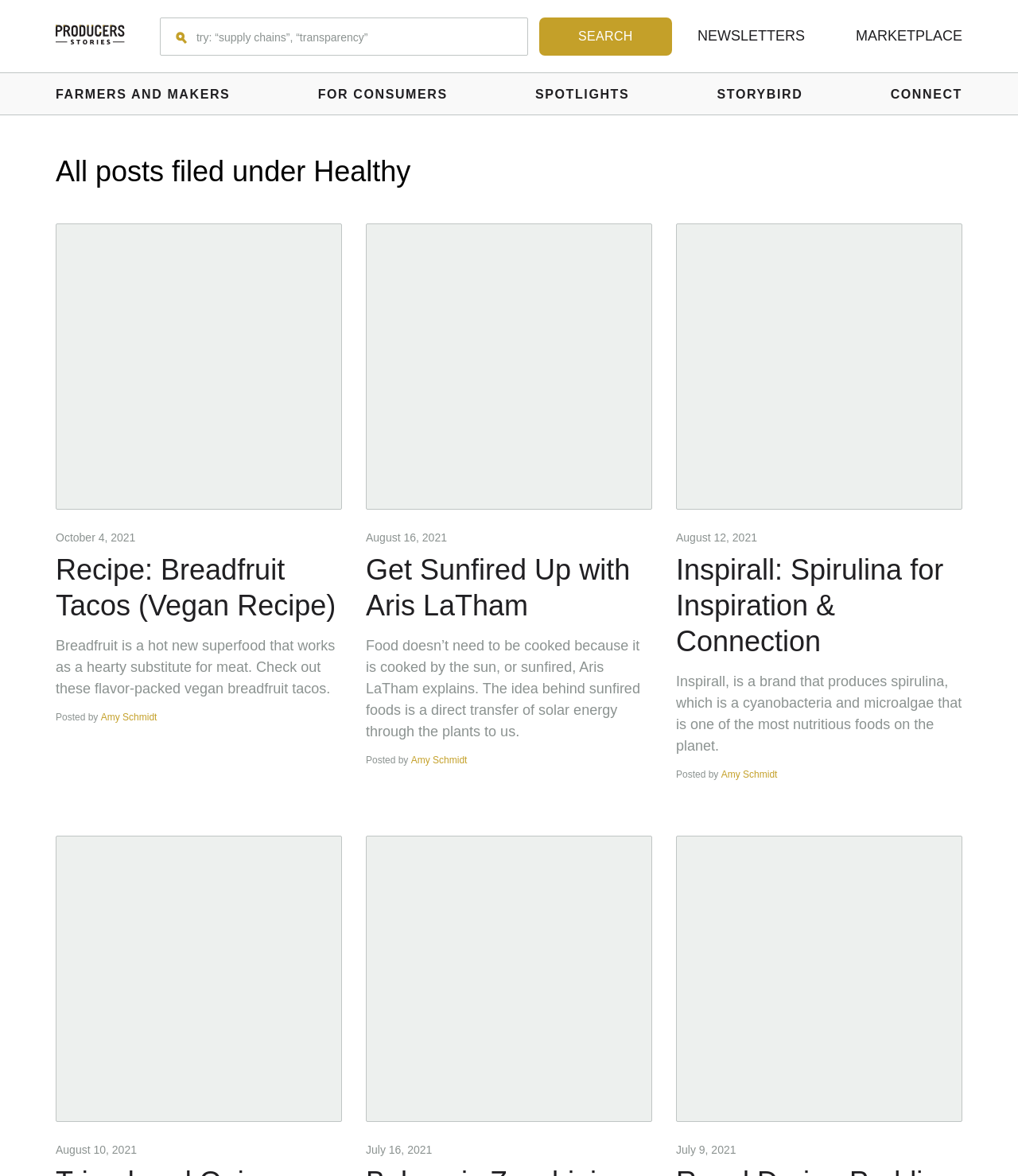What is the category of posts on this page?
Provide a detailed answer to the question using information from the image.

The category of posts on this page is 'Healthy' because the heading 'All posts filed under Healthy' is present on the page, indicating that all the posts listed below are related to the 'Healthy' category.